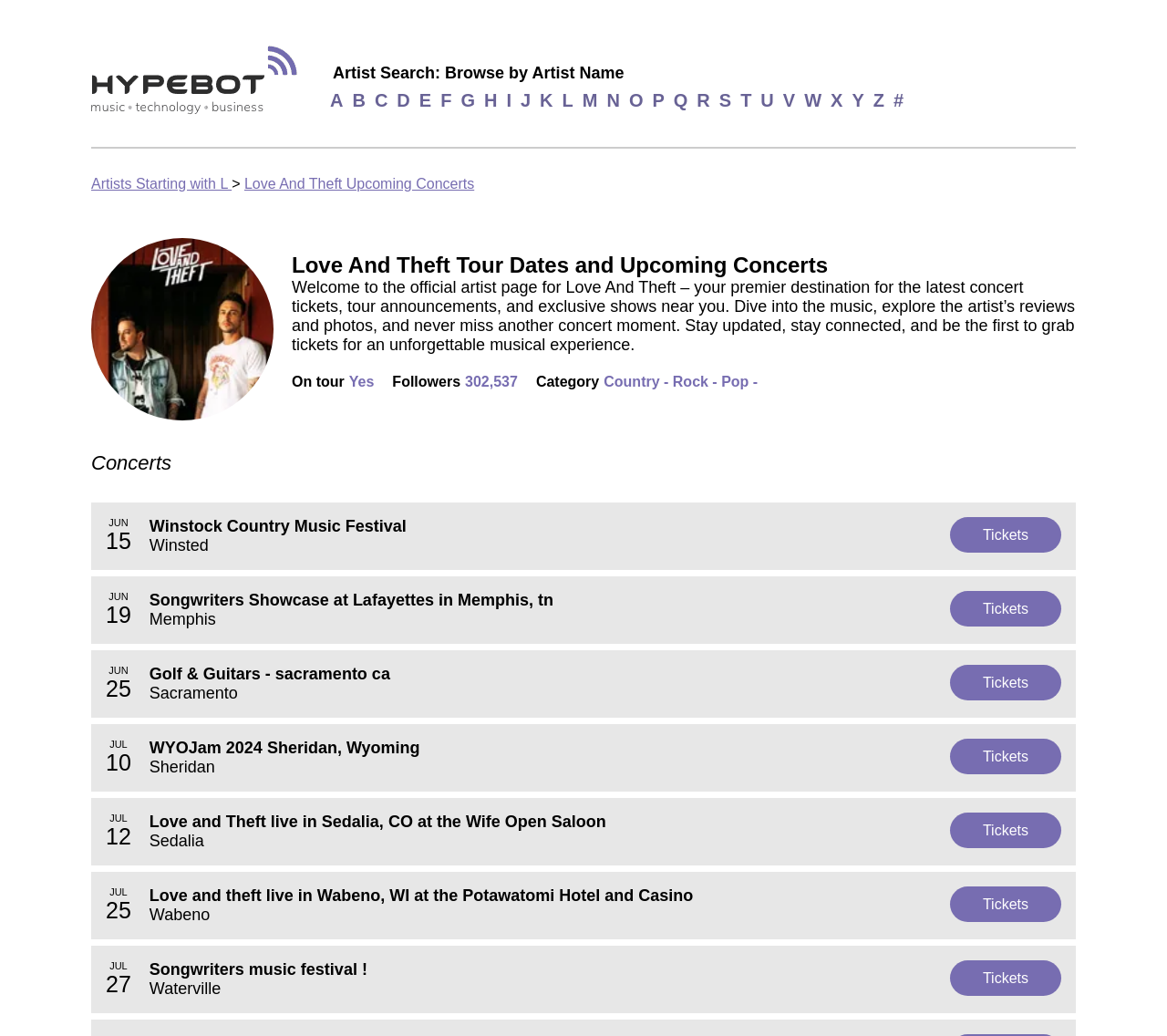Please provide a one-word or short phrase answer to the question:
What is the category of music that Love And Theft plays?

Country - Rock - Pop